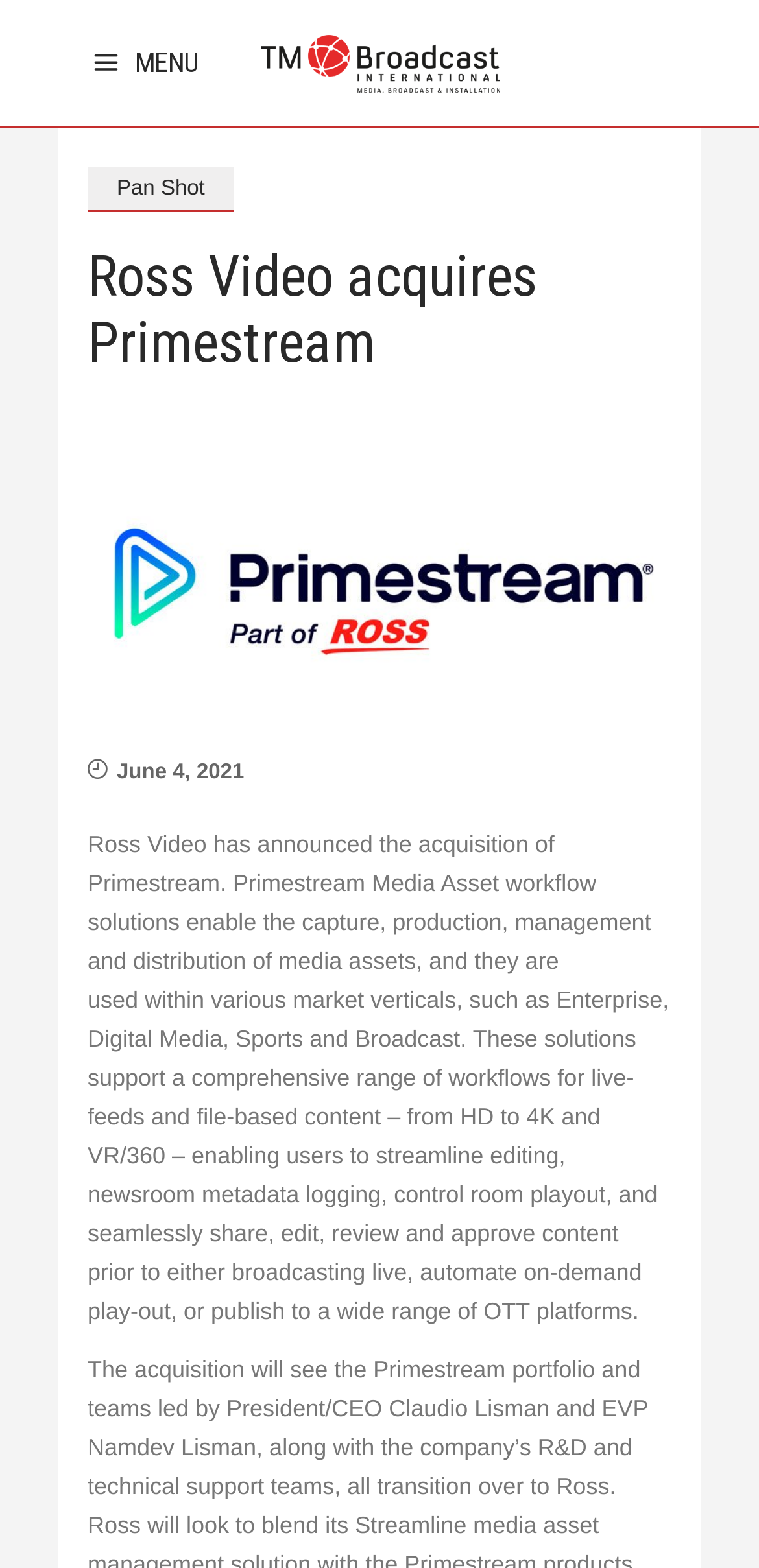Describe all the visual and textual components of the webpage comprehensively.

The webpage is about Ross Video's acquisition of Primestream, a media asset workflow solution provider. At the top left corner, there is a "MENU" link. Next to it, on the top center, is the mobile logo of Ross Video. Below the mobile logo, there is a "Pan Shot" link. 

The main content of the webpage starts with a heading "Ross Video acquires Primestream" located at the top center of the page. Below the heading, there is an image related to the acquisition. 

On the right side of the image, there is a link showing the date "June 4, 2021". Below the image, there is a paragraph of text that summarizes the acquisition. The text explains that Primestream's solutions enable the capture, production, management, and distribution of media assets, and are used in various market verticals such as Enterprise, Digital Media, Sports, and Broadcast. It also mentions that these solutions support a range of workflows for live-feeds and file-based content, and enable users to streamline editing, newsroom metadata logging, control room playout, and content sharing.